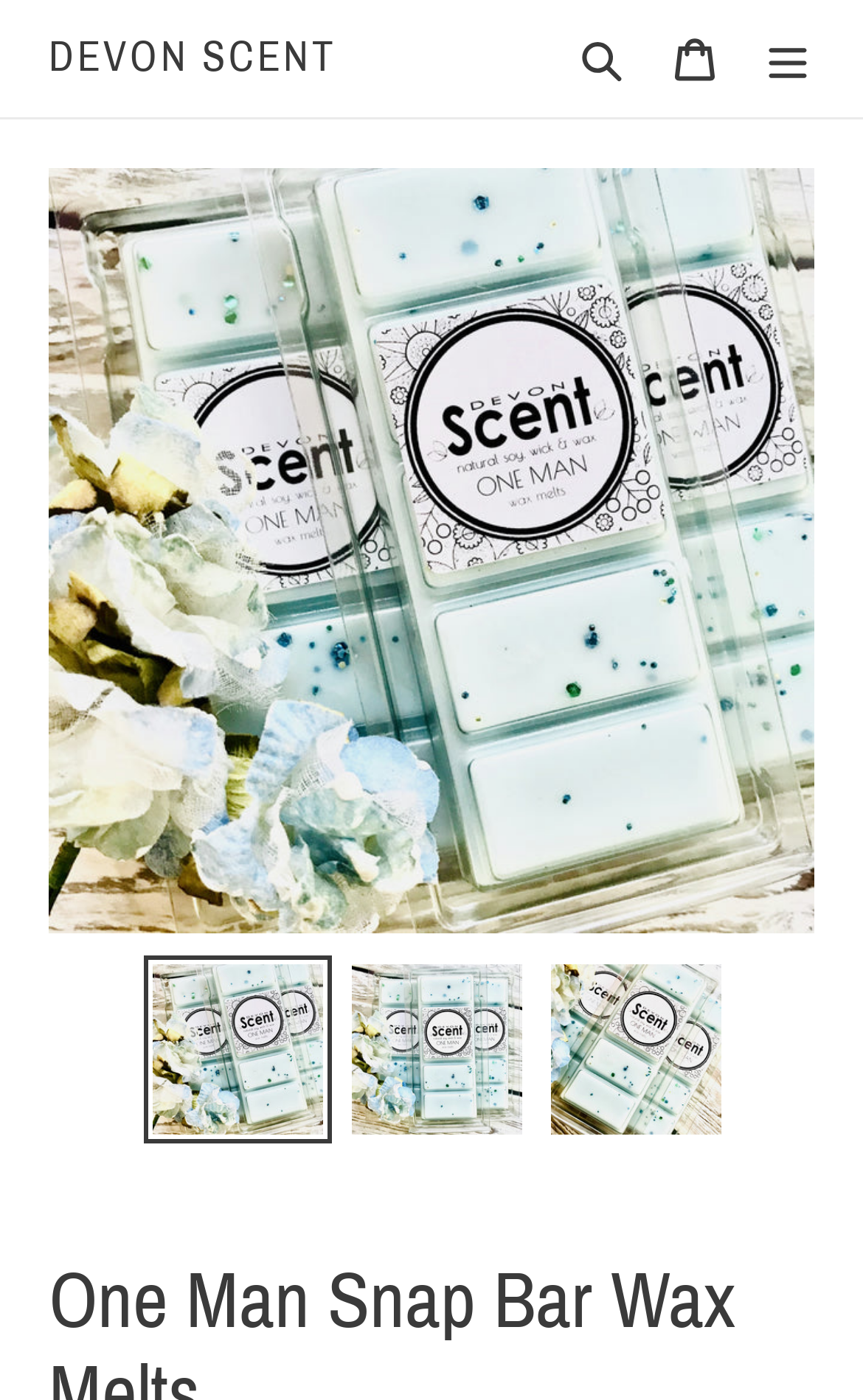Determine the bounding box for the UI element described here: "Devon Scent".

[0.056, 0.024, 0.392, 0.06]